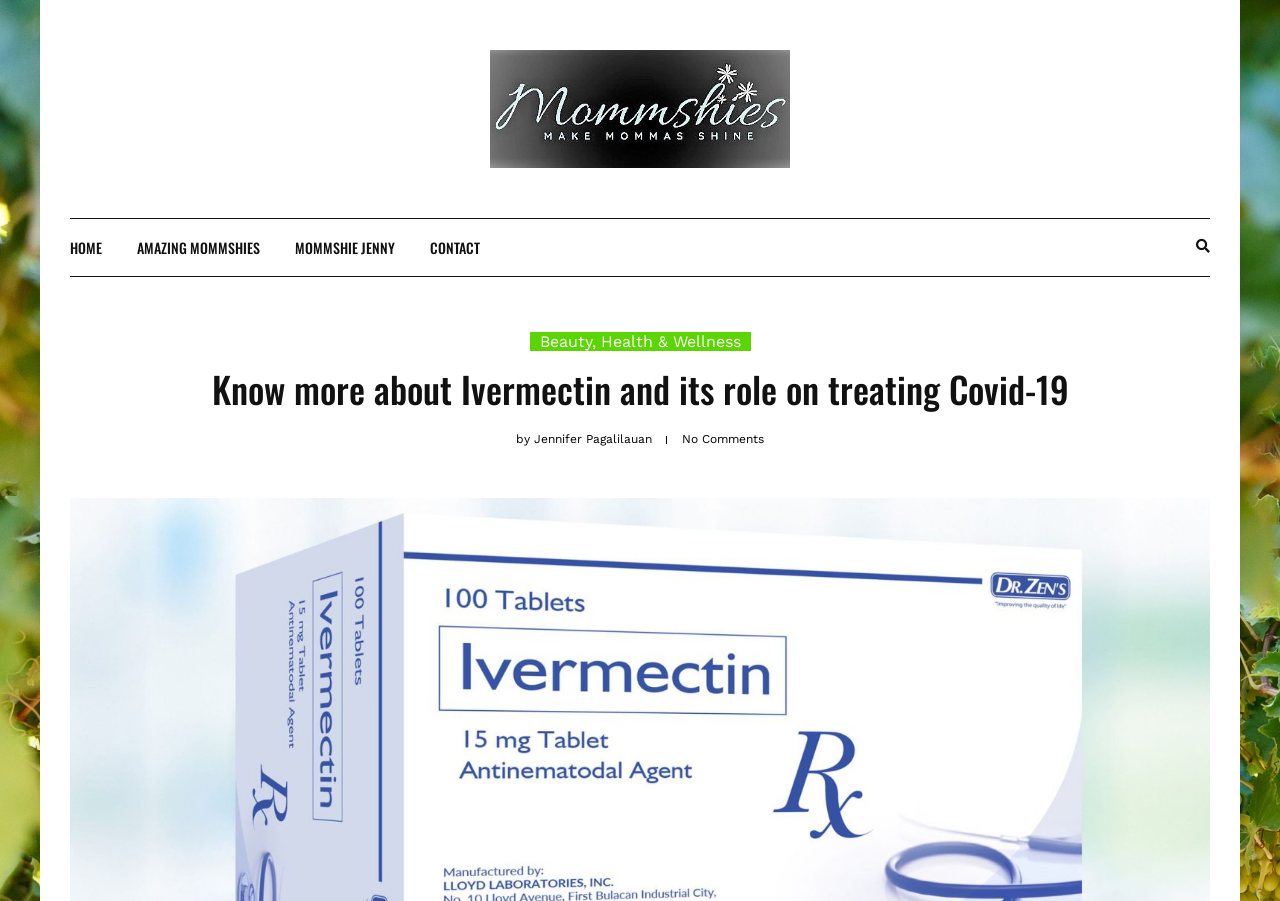Explain the contents of the webpage comprehensively.

The webpage appears to be a blog post about Ivermectin and its role in treating Covid-19. At the top left of the page, there is a logo and a link to "Mommshies", which is likely the website's title. Below the logo, there is a navigation menu with links to "HOME", "AMAZING MOMMSHIES", "MOMMSHIE JENNY", and "CONTACT".

On the top right side of the page, there are two icons, possibly representing search and settings, with a search box next to them. The search box has a placeholder text "Search & hit enter...".

The main content of the page is a blog post with a heading "Know more about Ivermectin and its role on treating Covid-19". Below the heading, there is a byline indicating that the post is written by Jennifer Pagalilauan. The post also has a comment count, which is currently zero.

There is a link to a category "Beauty, Health & Wellness" on the right side of the page, possibly related to the blog post's topic. Overall, the webpage has a simple layout with a focus on the blog post's content.